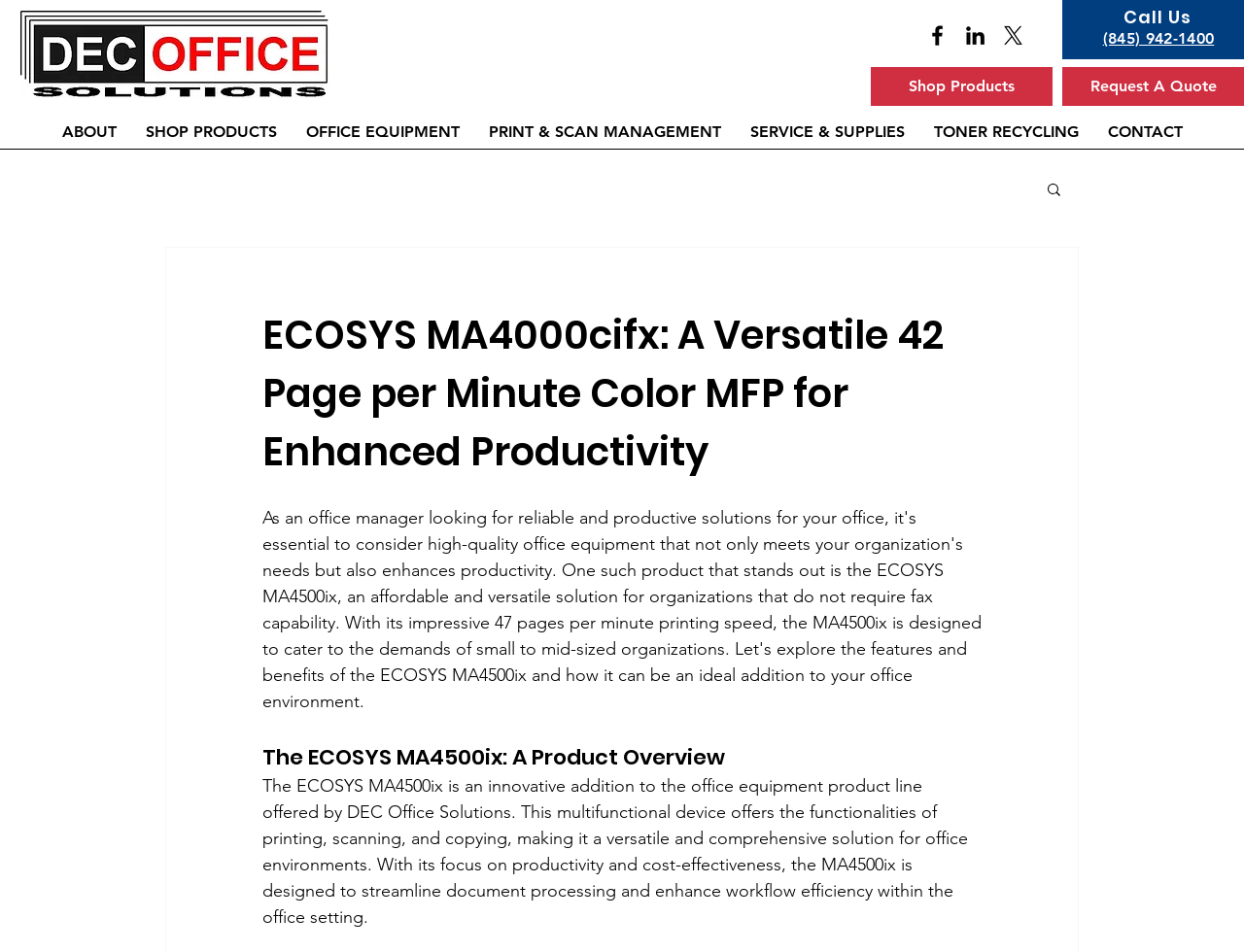Determine the bounding box coordinates for the area that needs to be clicked to fulfill this task: "Click the 'Request A Quote' link". The coordinates must be given as four float numbers between 0 and 1, i.e., [left, top, right, bottom].

[0.854, 0.07, 1.0, 0.111]